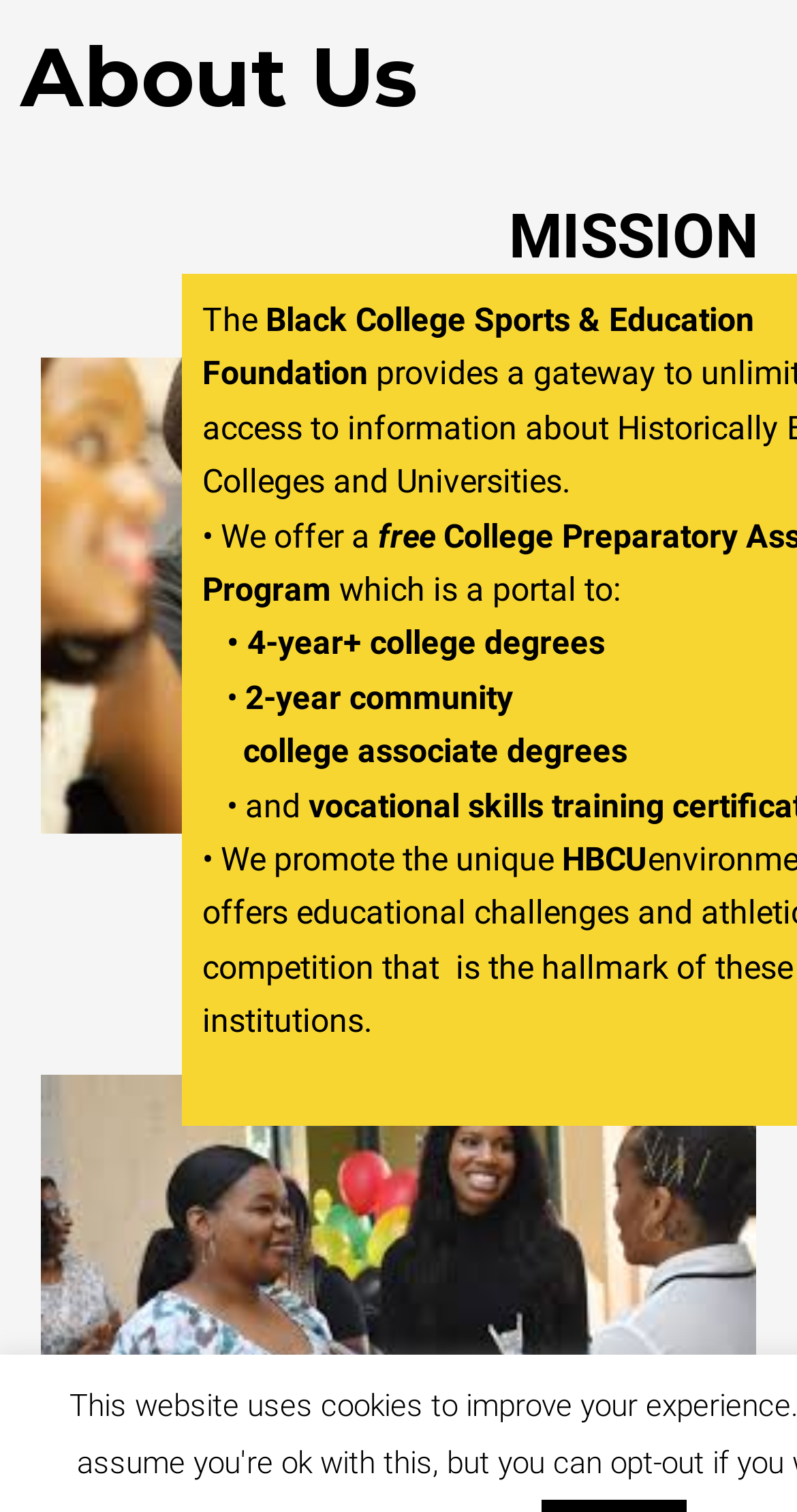What is the purpose of the foundation's portal?
Respond with a short answer, either a single word or a phrase, based on the image.

Access to HBCU information